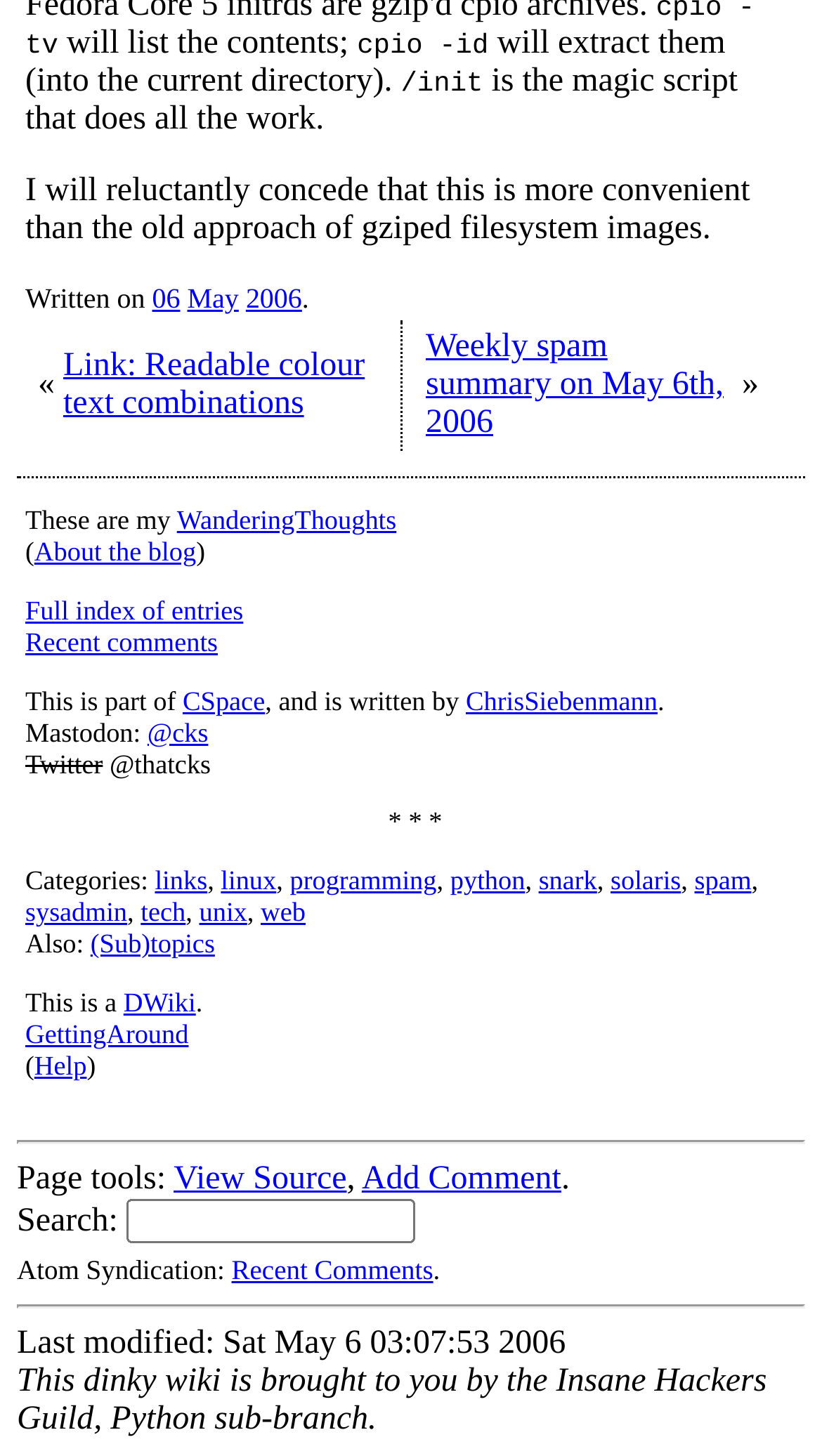What is the name of the blog?
Refer to the image and provide a detailed answer to the question.

I found the name of the blog by looking at the link 'WanderingThoughts' which is part of the text 'These are my WanderingThoughts' on the webpage.